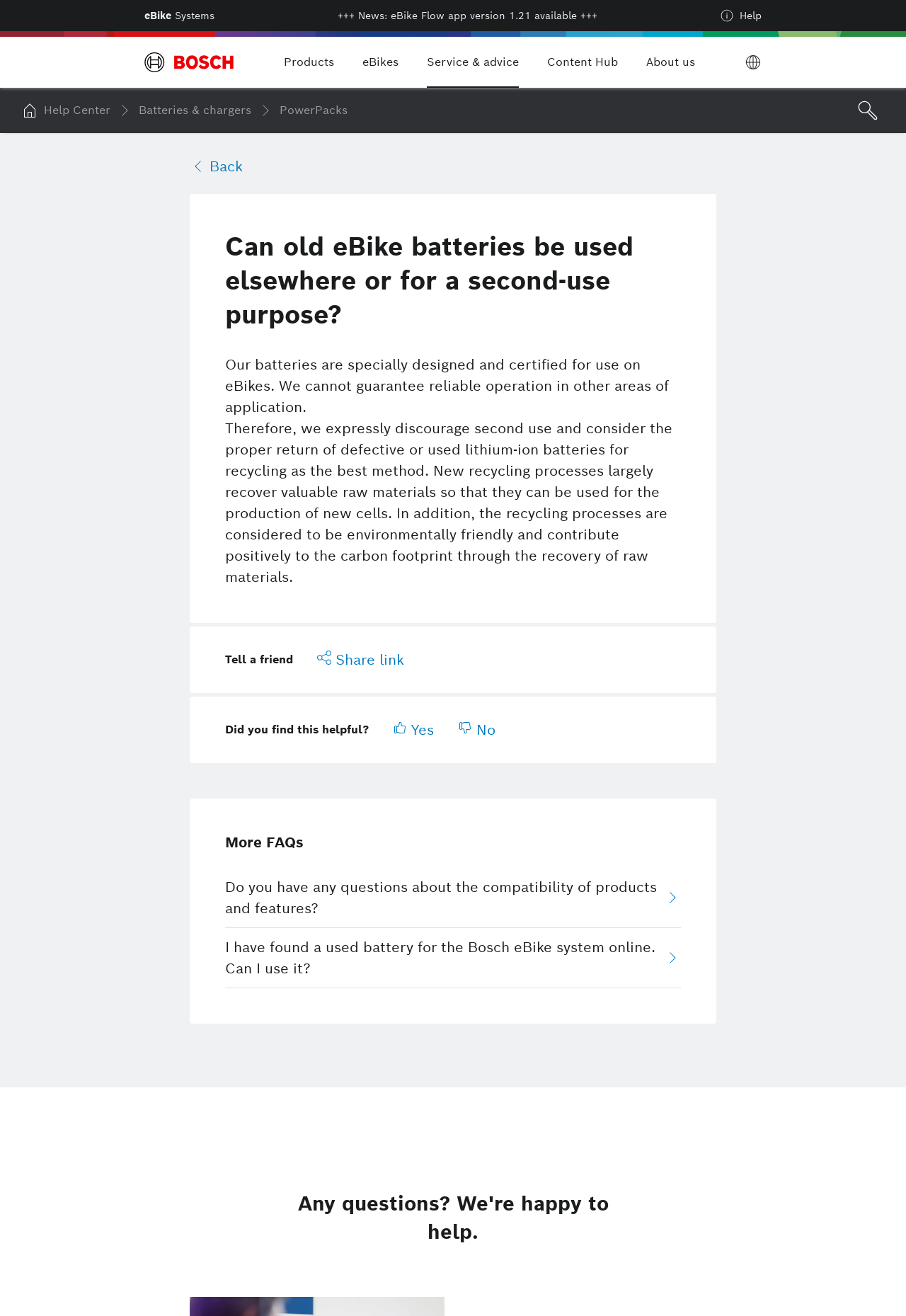Your task is to extract the text of the main heading from the webpage.

Can old eBike batteries be used elsewhere or for a second-use purpose?